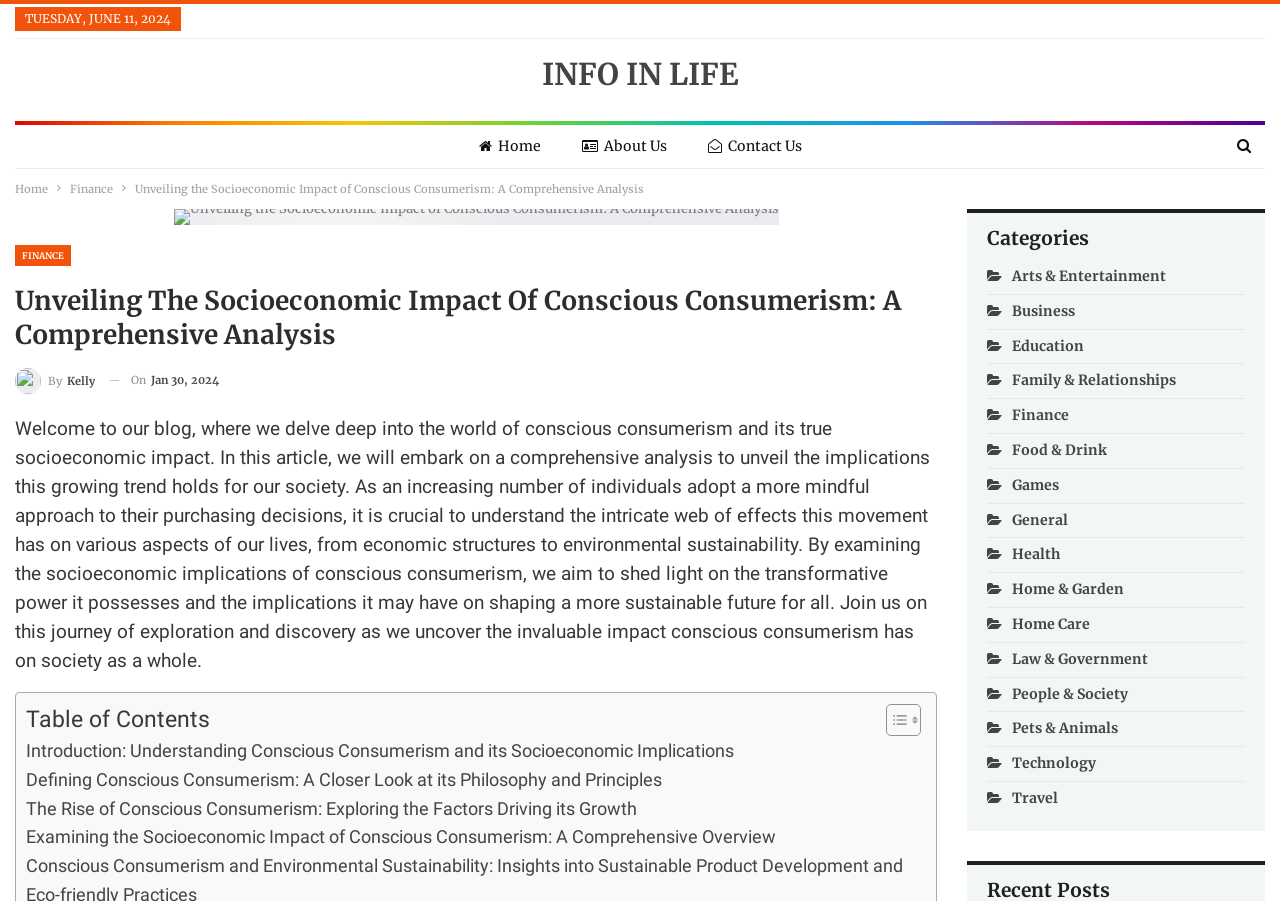Determine the bounding box coordinates of the region that needs to be clicked to achieve the task: "Search for something".

None